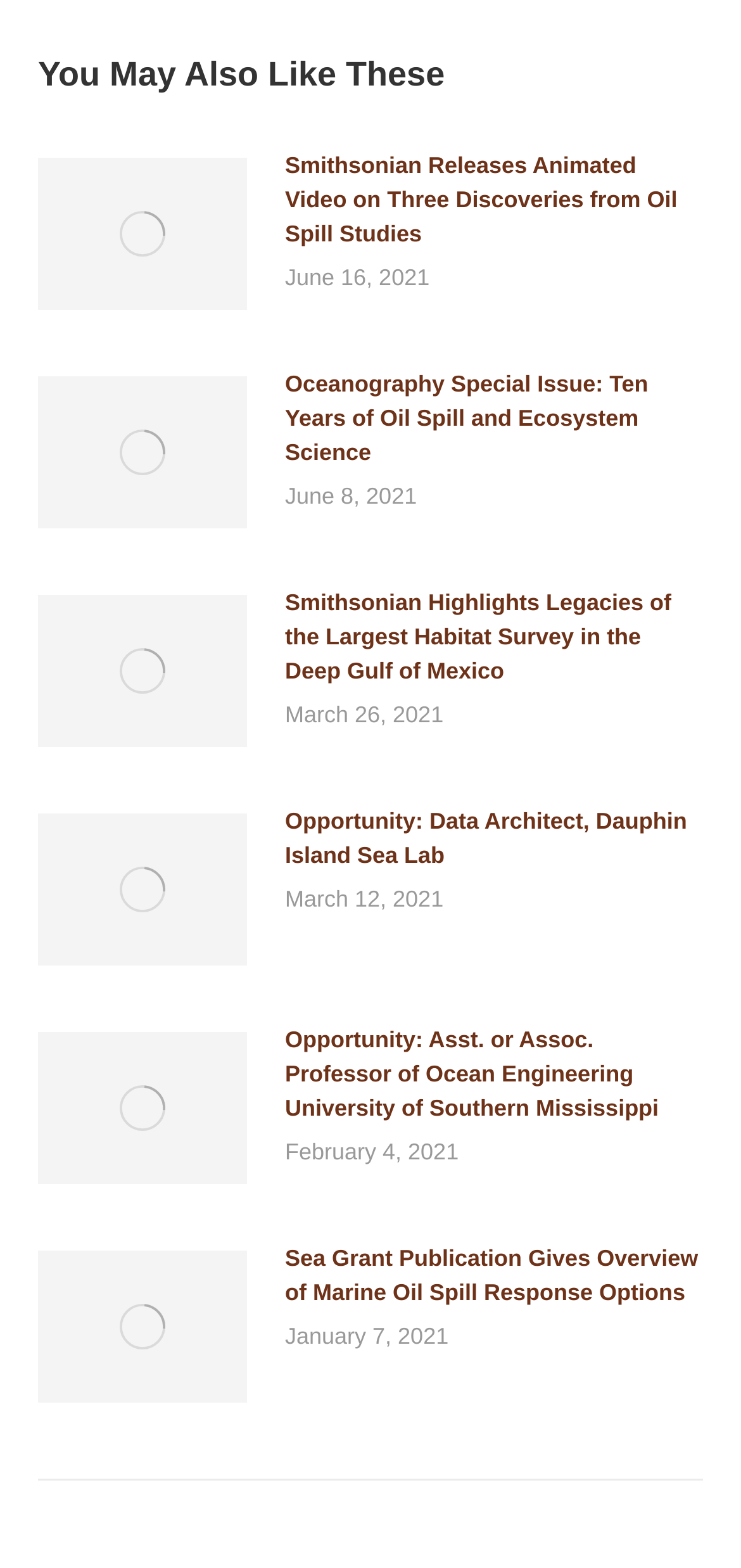Please specify the bounding box coordinates of the element that should be clicked to execute the given instruction: 'View post image'. Ensure the coordinates are four float numbers between 0 and 1, expressed as [left, top, right, bottom].

[0.051, 0.101, 0.333, 0.198]